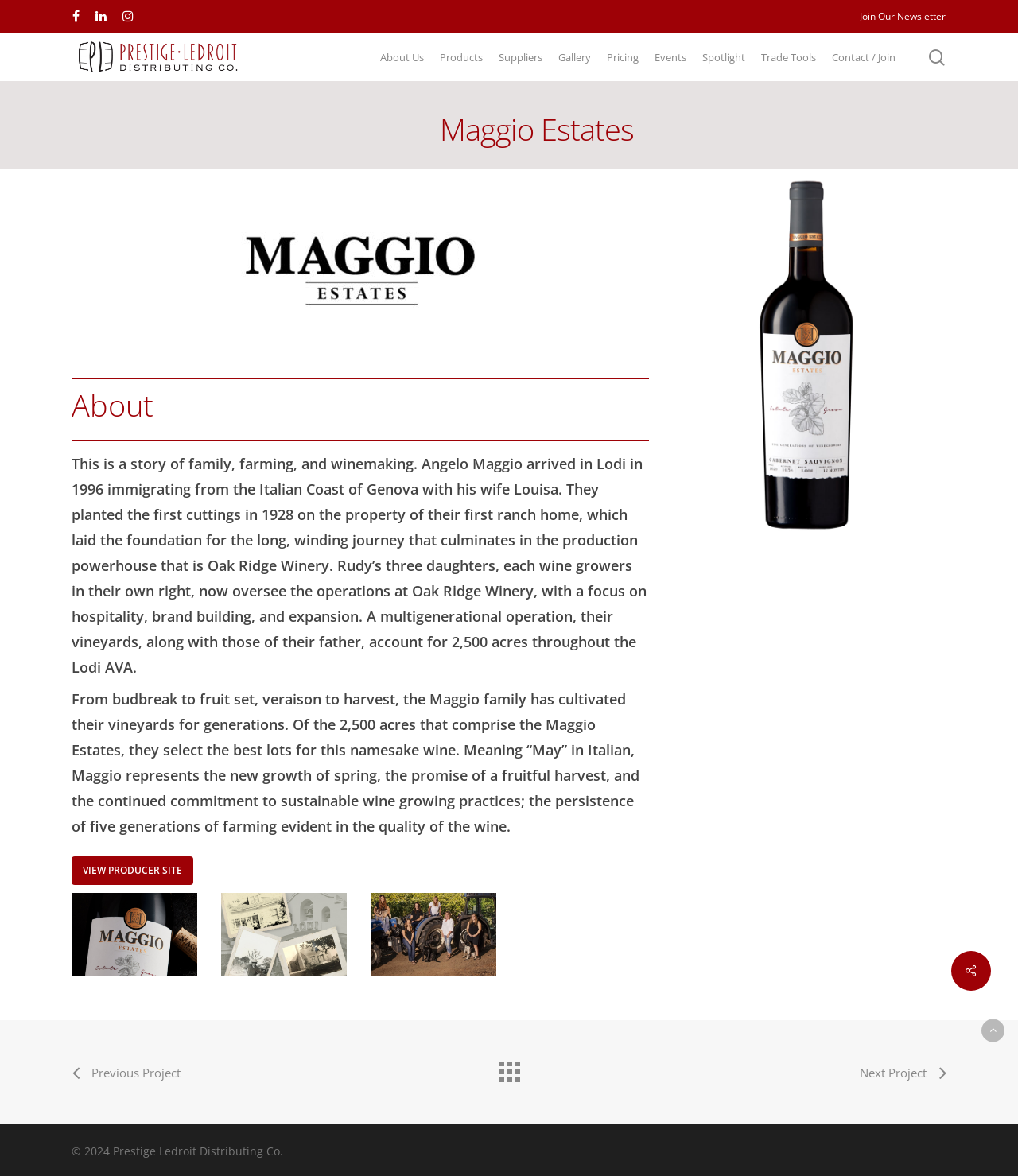Pinpoint the bounding box coordinates of the element you need to click to execute the following instruction: "Learn more about Maggio Estates". The bounding box should be represented by four float numbers between 0 and 1, in the format [left, top, right, bottom].

[0.244, 0.096, 0.811, 0.124]